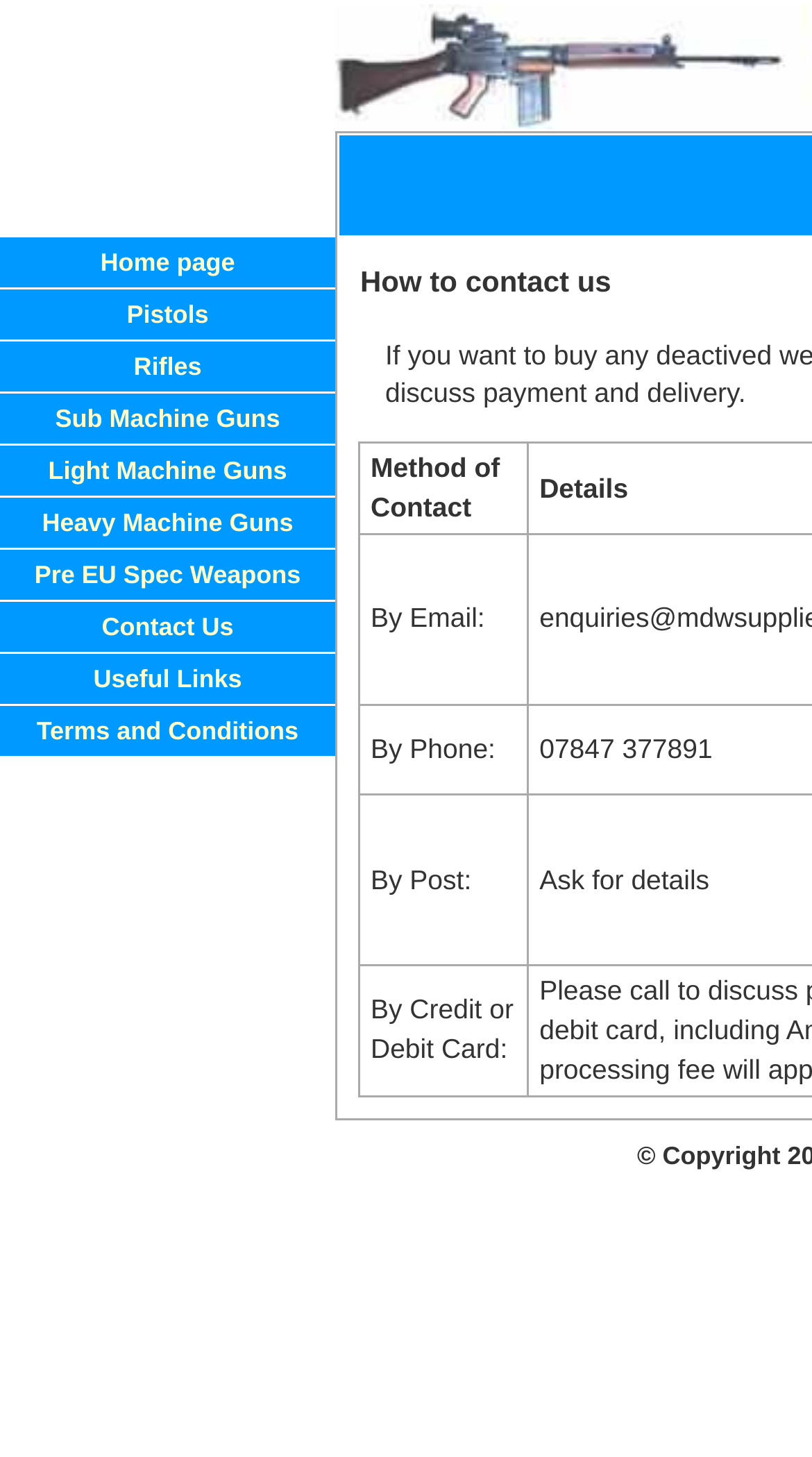Please identify the bounding box coordinates of the element I should click to complete this instruction: 'view pistols'. The coordinates should be given as four float numbers between 0 and 1, like this: [left, top, right, bottom].

[0.0, 0.199, 0.413, 0.233]